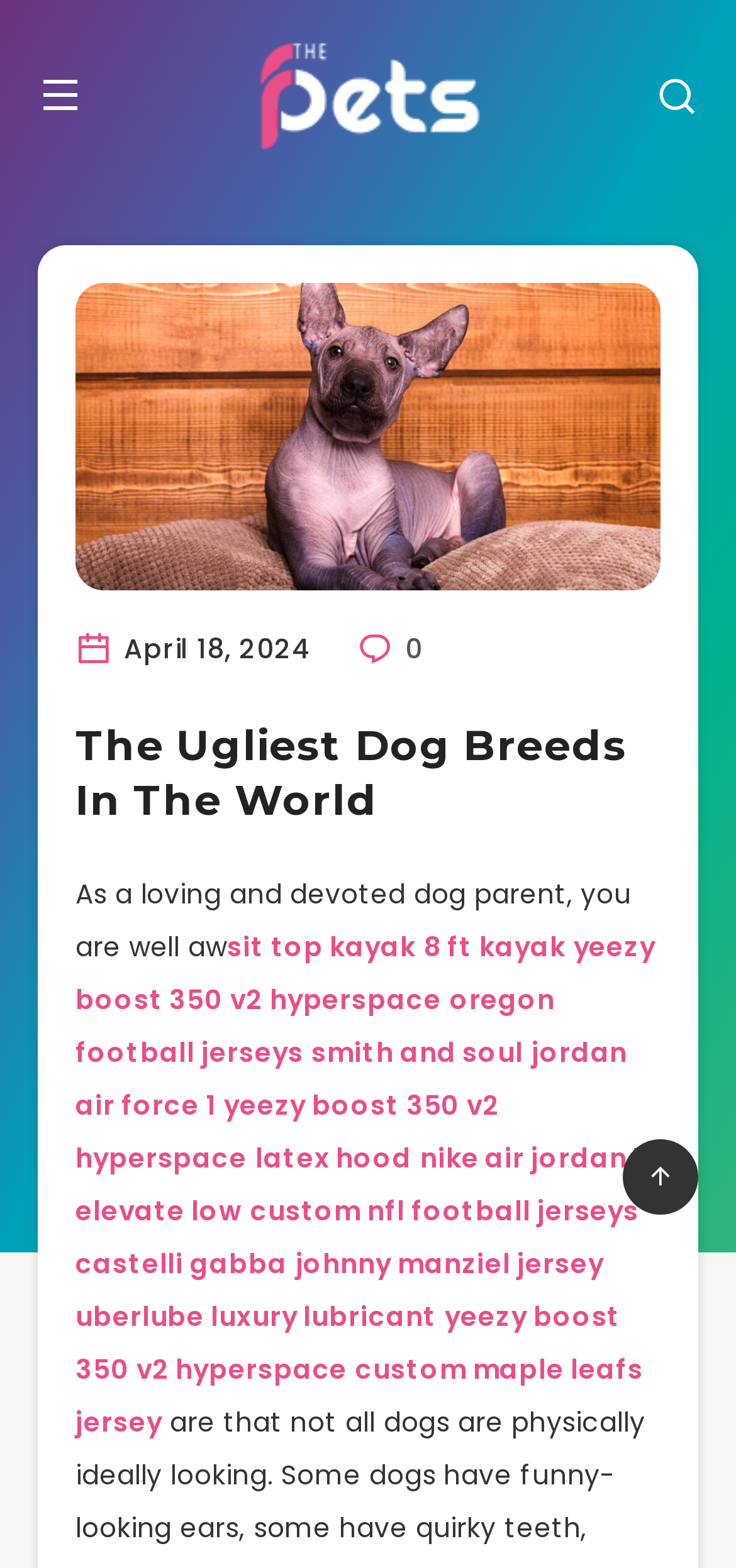Locate the coordinates of the bounding box for the clickable region that fulfills this instruction: "Visit the link about sit top kayak".

[0.308, 0.591, 0.565, 0.615]